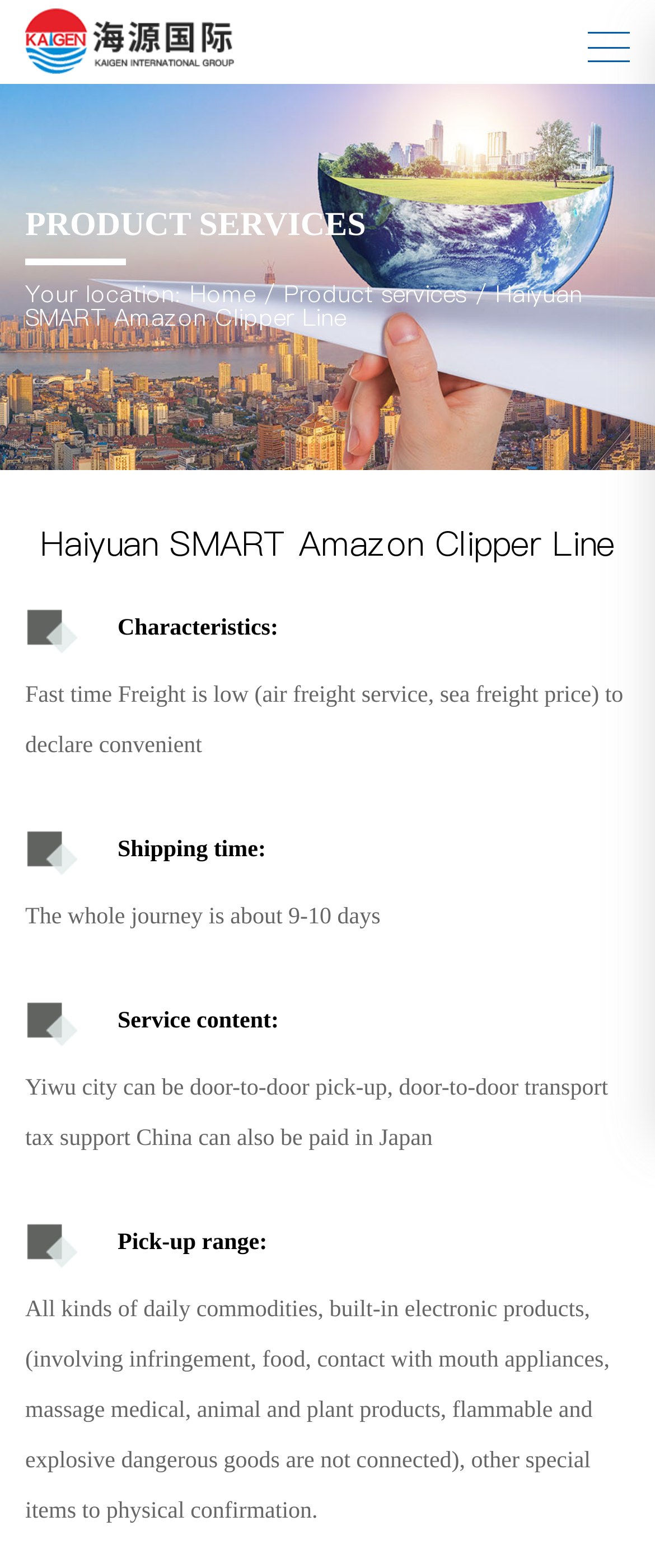Give a one-word or short phrase answer to the question: 
What is the advantage of this freight service?

Fast time, low freight